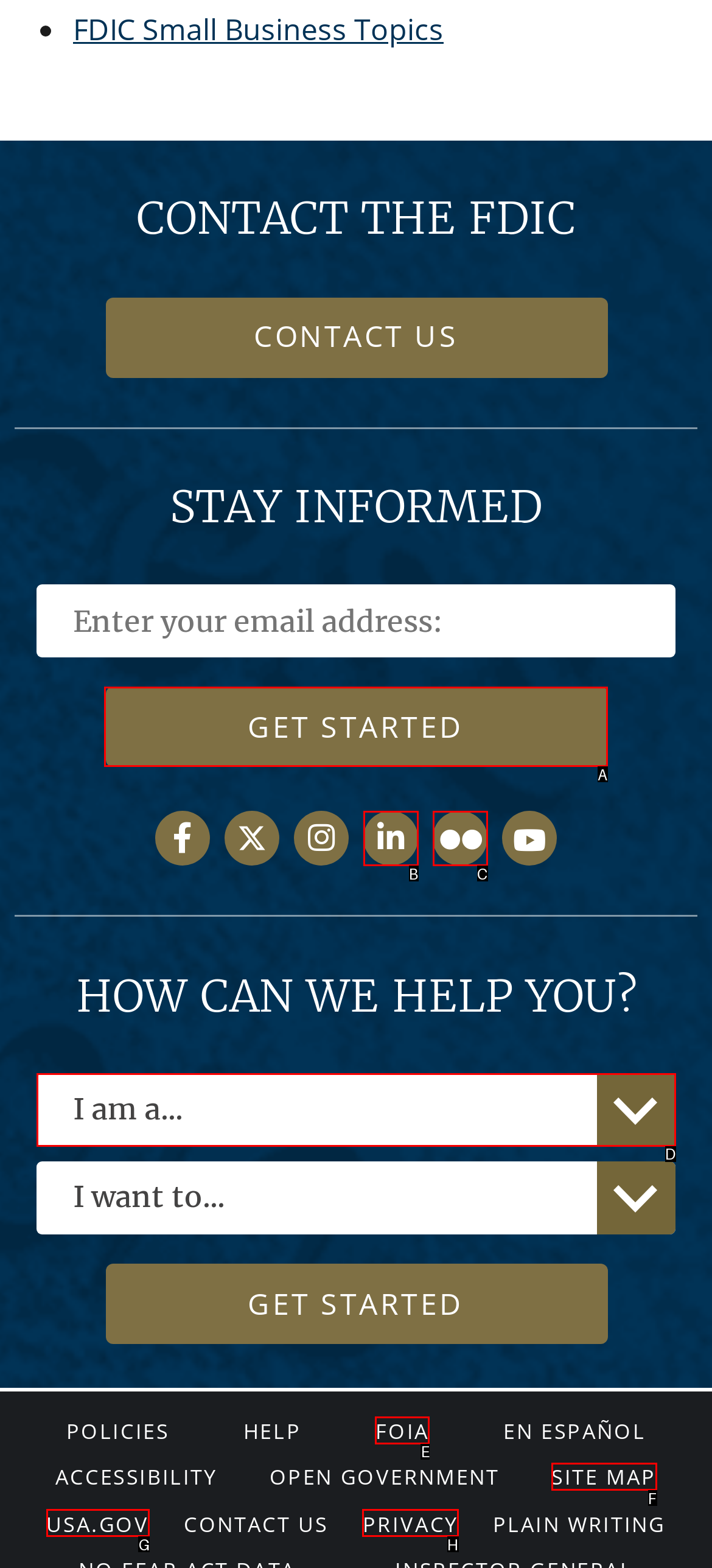To achieve the task: Enter email address to begin receiving updates, which HTML element do you need to click?
Respond with the letter of the correct option from the given choices.

A